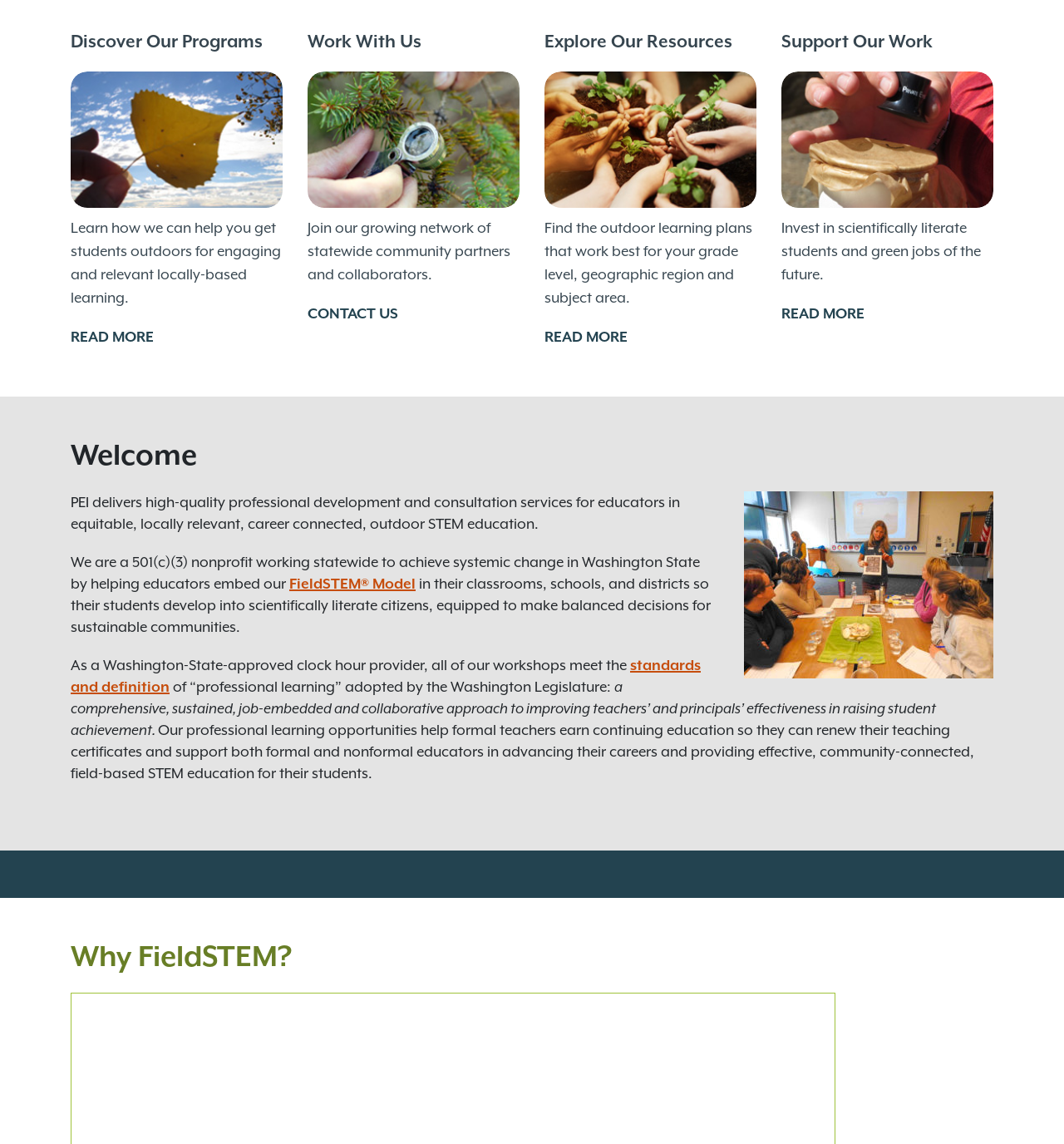Calculate the bounding box coordinates of the UI element given the description: "standards and definition".

[0.066, 0.574, 0.659, 0.608]